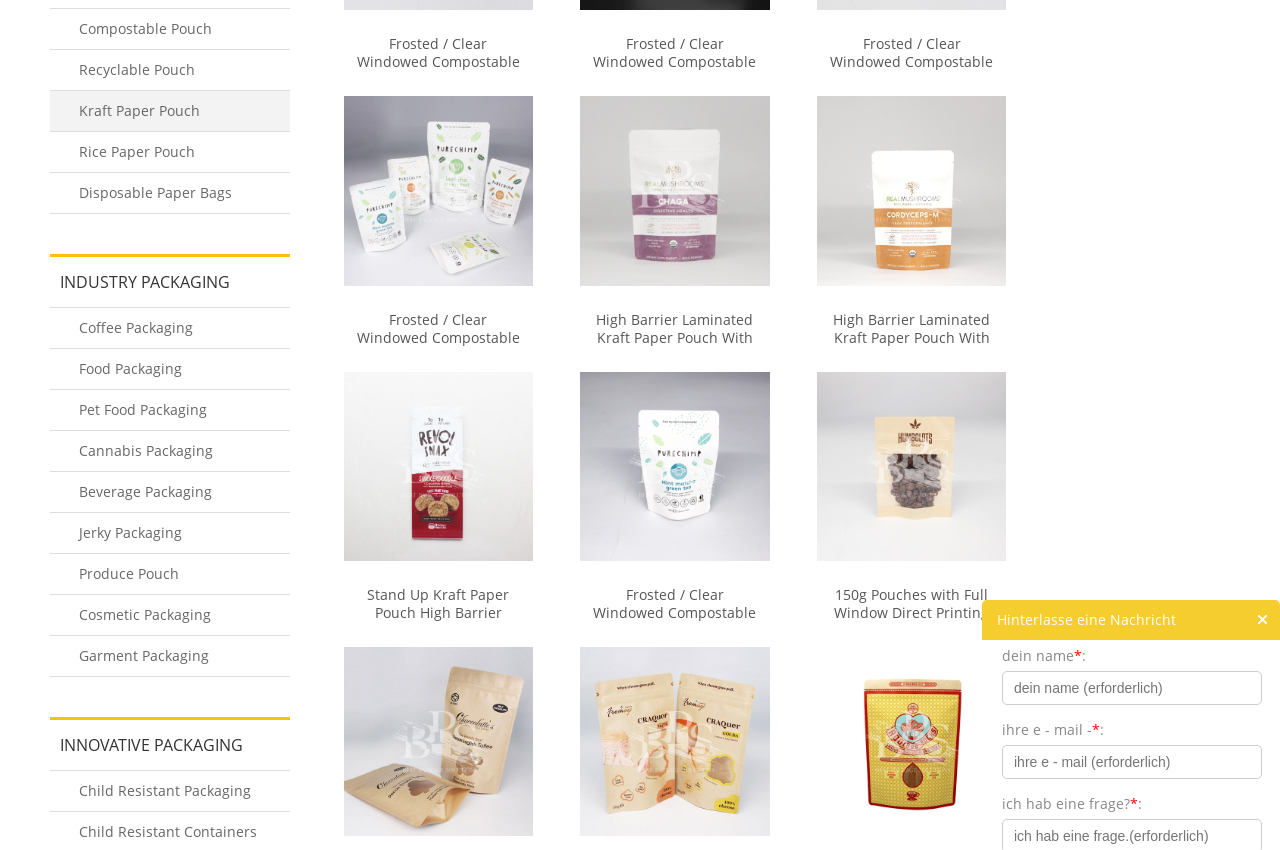For the following element description, predict the bounding box coordinates in the format (top-left x, top-left y, bottom-right x, bottom-right y). All values should be floating point numbers between 0 and 1. Description: Rice Paper Pouch

[0.039, 0.155, 0.227, 0.204]